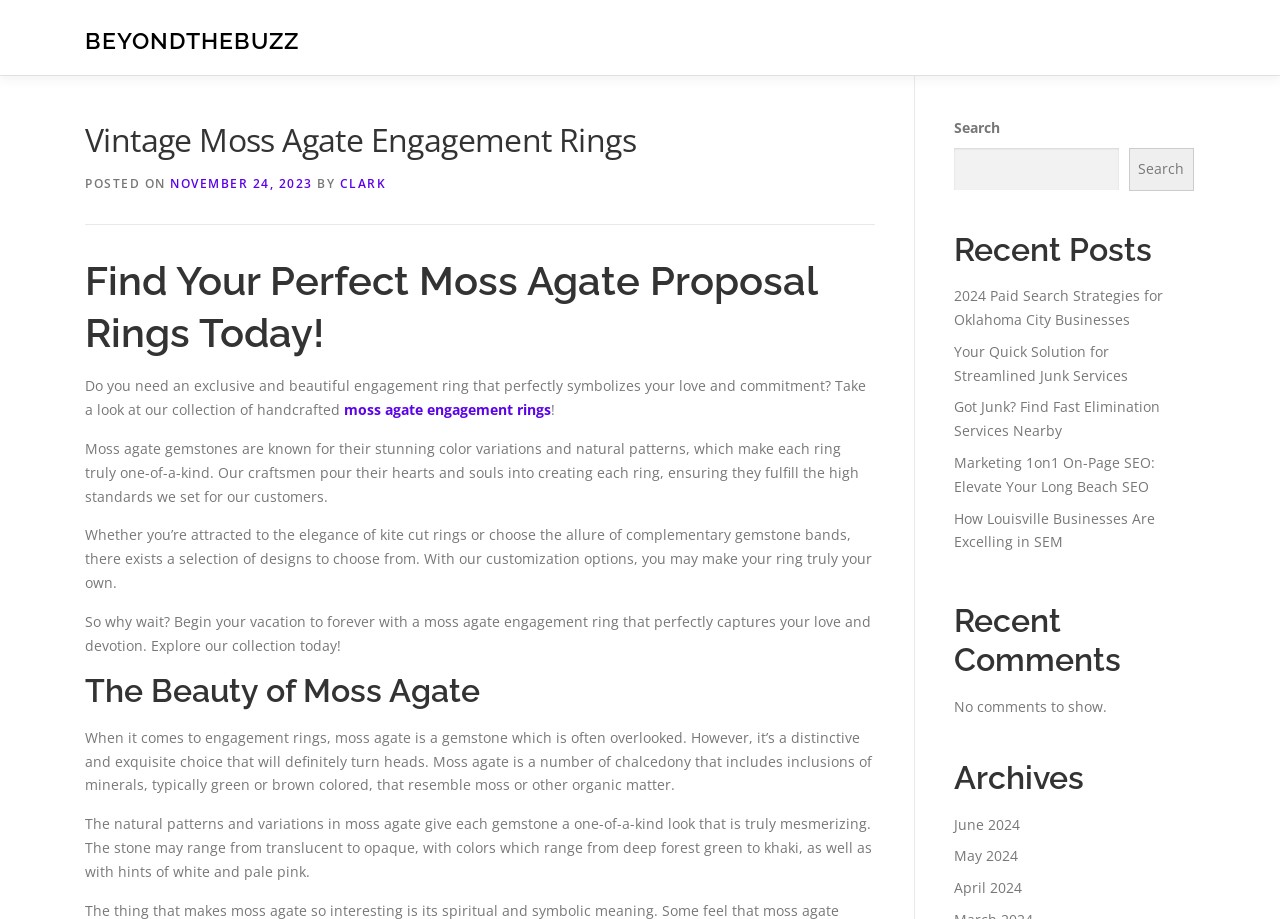Please provide a comprehensive answer to the question below using the information from the image: What is the author of the post 'Vintage Moss Agate Engagement Rings'?

According to the webpage content, the author of the post 'Vintage Moss Agate Engagement Rings' is CLARK, which is mentioned in the sentence 'BY CLARK'.